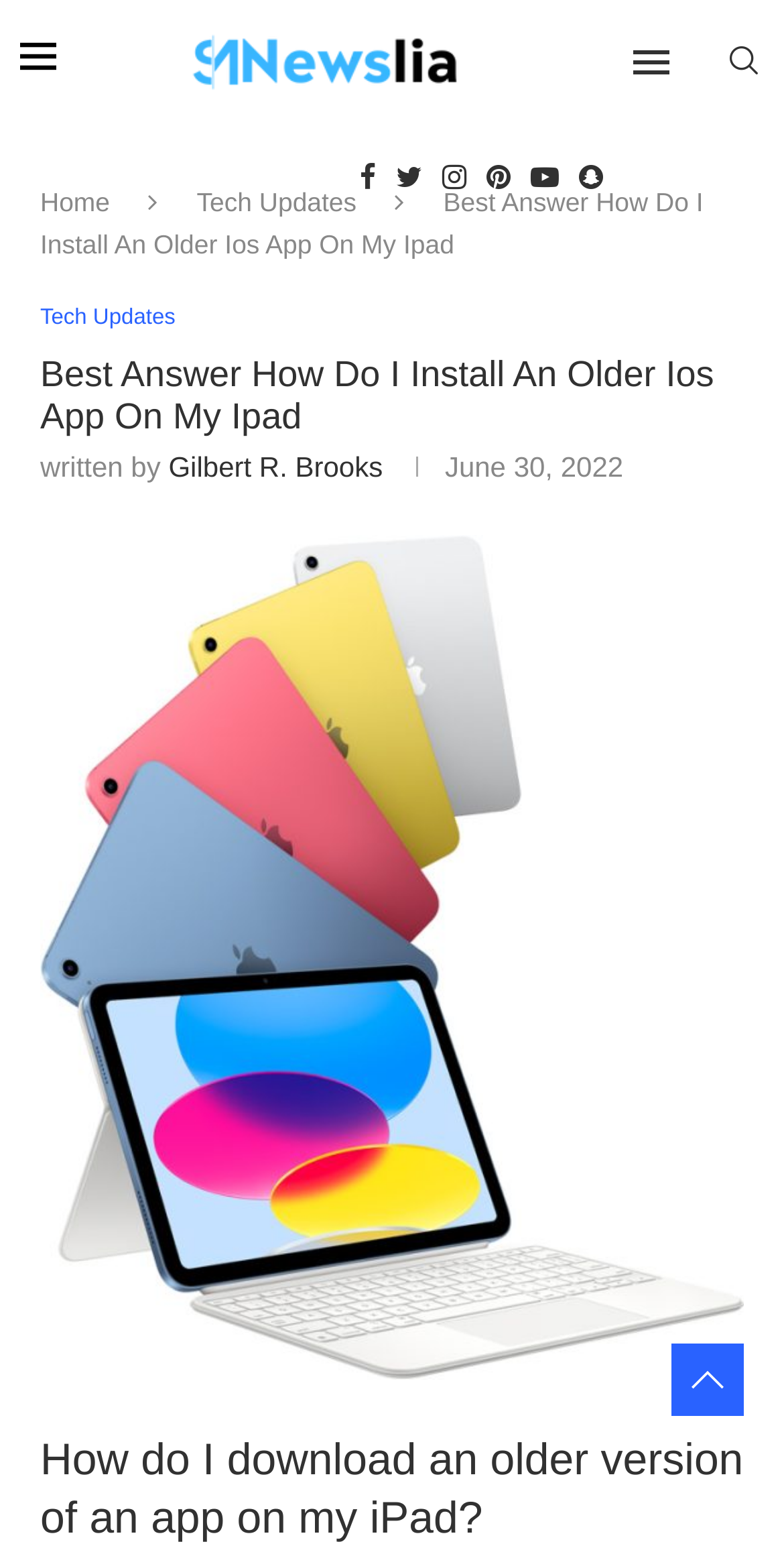Can you specify the bounding box coordinates for the region that should be clicked to fulfill this instruction: "check facebook".

[0.459, 0.077, 0.479, 0.152]